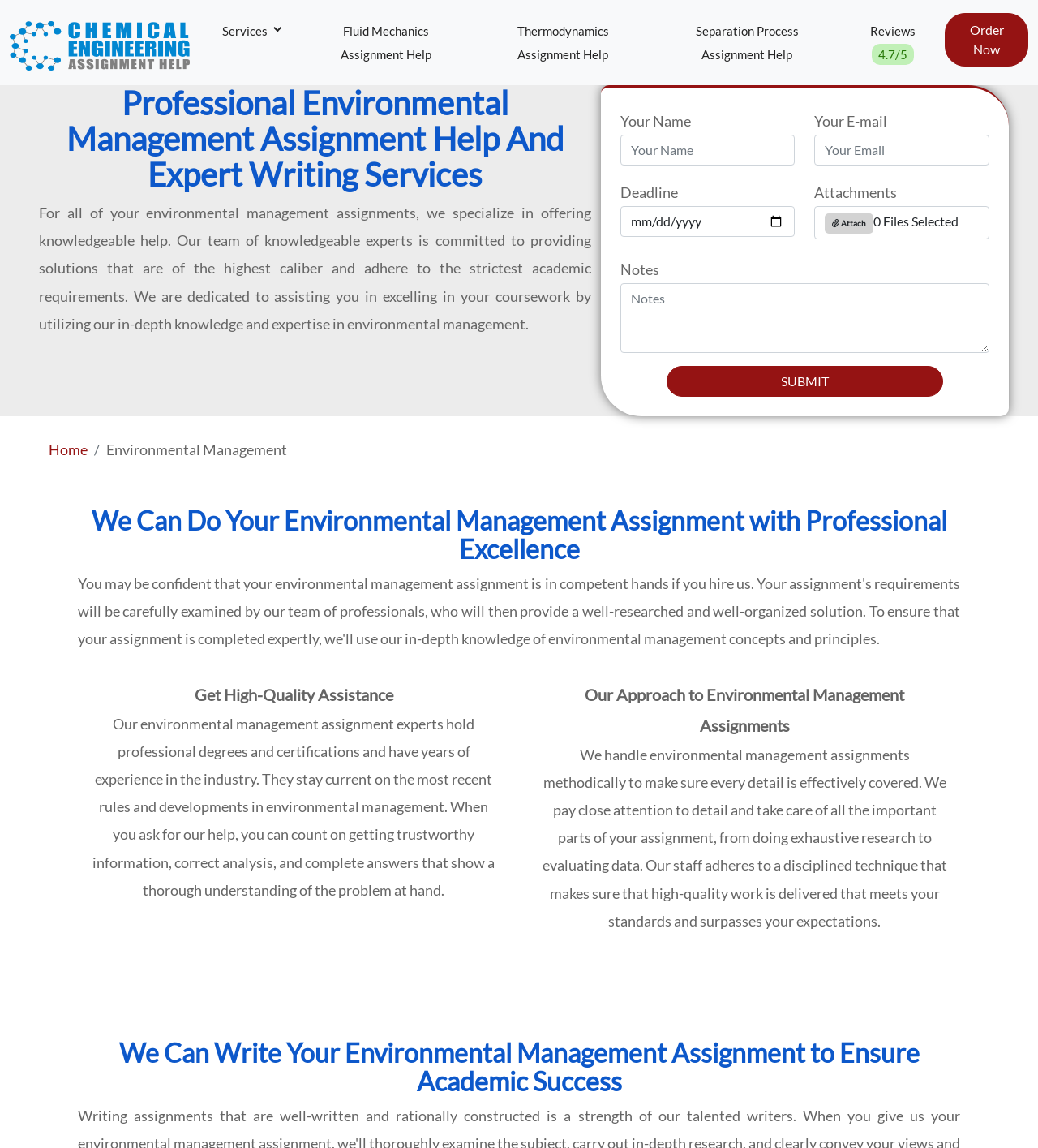Answer the question using only one word or a concise phrase: What is the purpose of the 'Show date picker' button?

To select a date